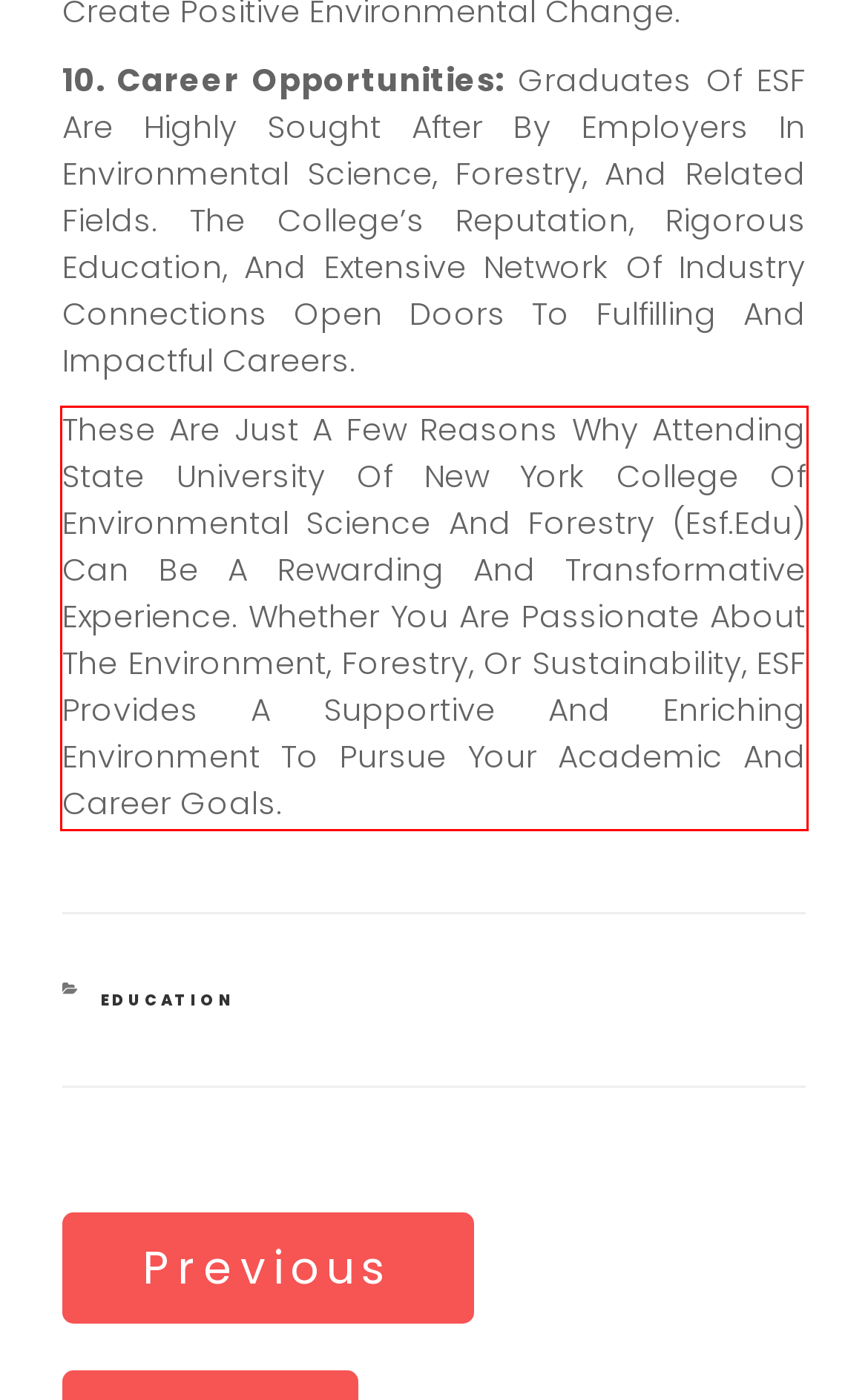From the screenshot of the webpage, locate the red bounding box and extract the text contained within that area.

These Are Just A Few Reasons Why Attending State University Of New York College Of Environmental Science And Forestry (Esf.Edu) Can Be A Rewarding And Transformative Experience. Whether You Are Passionate About The Environment, Forestry, Or Sustainability, ESF Provides A Supportive And Enriching Environment To Pursue Your Academic And Career Goals.